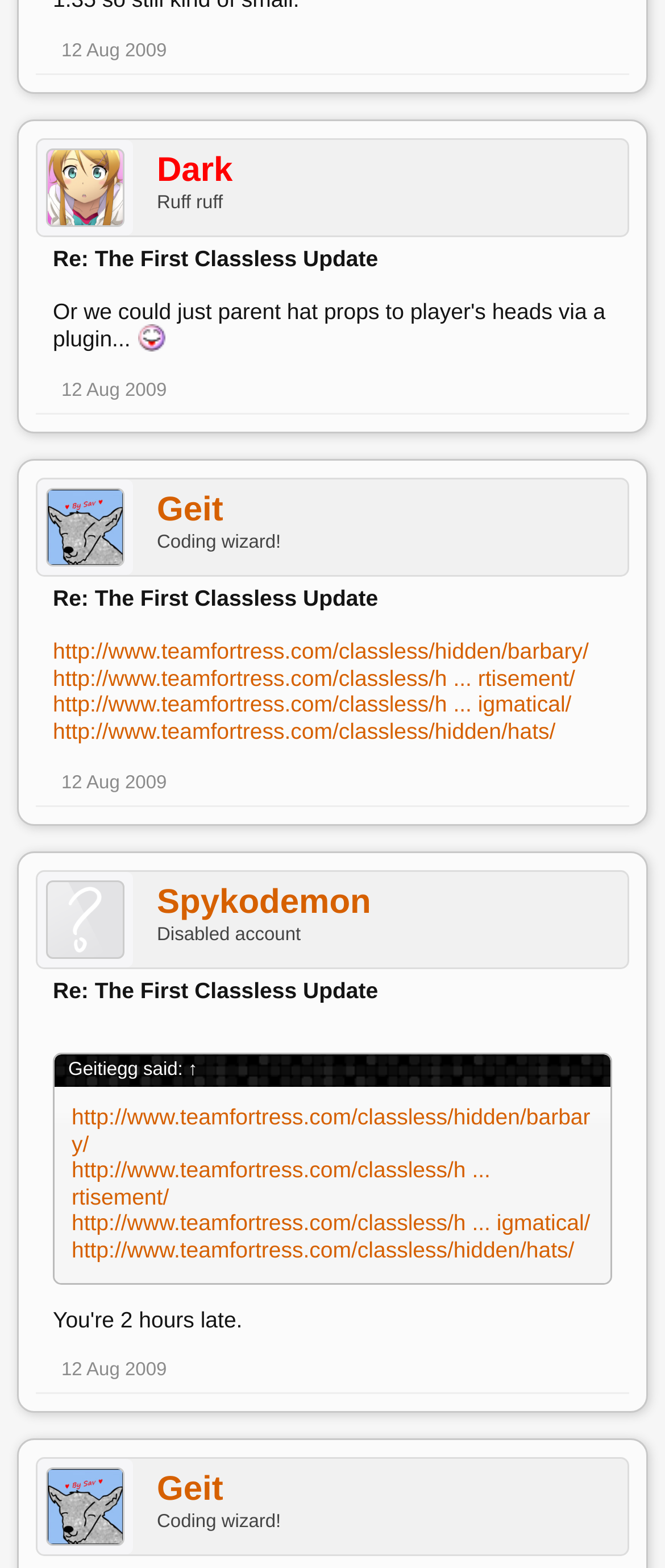Could you please study the image and provide a detailed answer to the question:
What is the name of the user who made the last post?

I found the name of the user who made the last post by looking at the last heading element with the text 'Geit Coding wizard!' and its corresponding link element with the text 'Geit'. This indicates that the user who made the last post is named Geit.